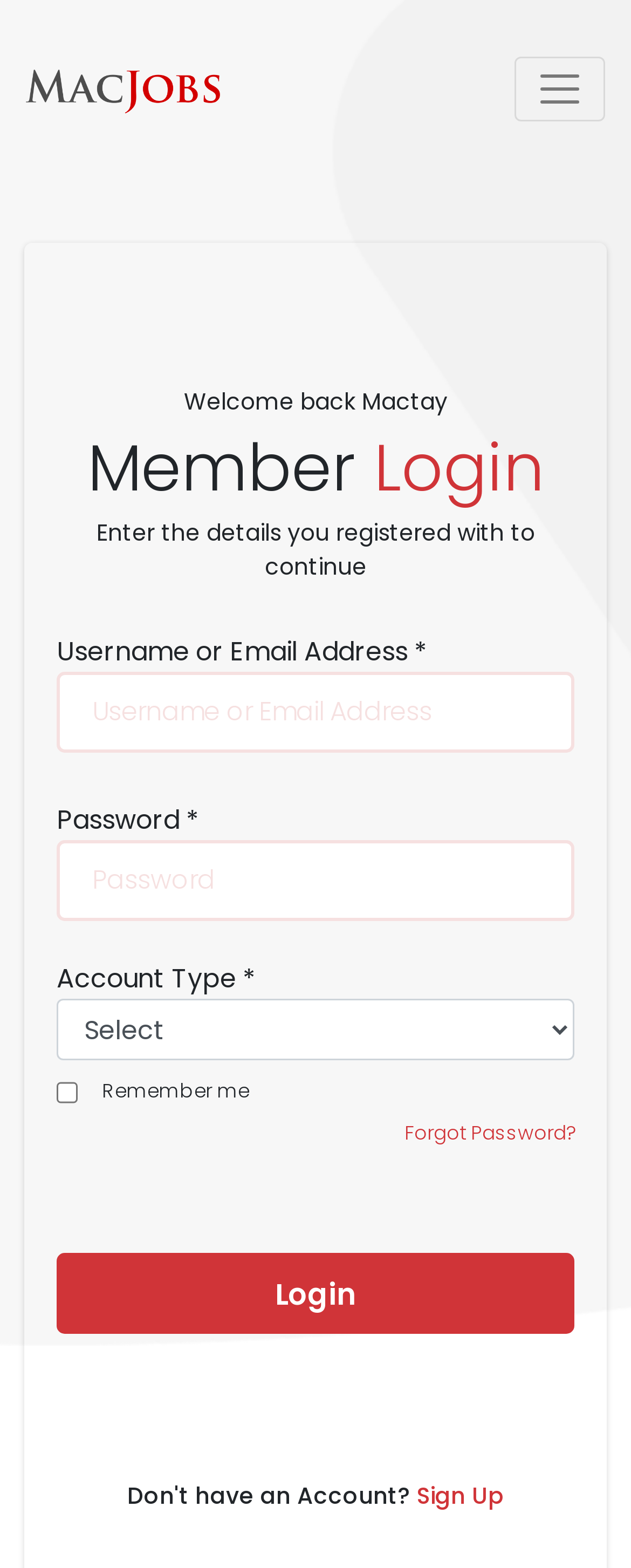Use a single word or phrase to answer this question: 
What is the label of the second input field?

Password